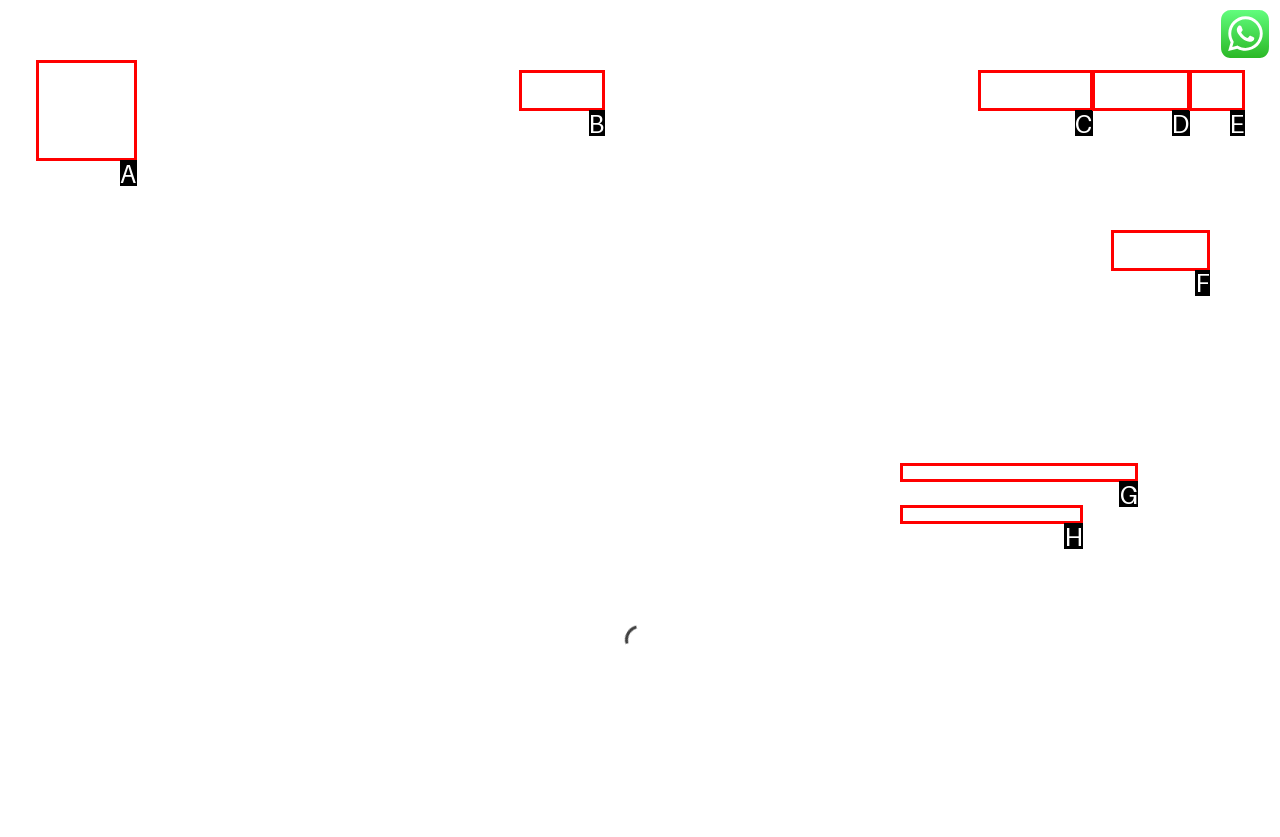Determine which HTML element to click to execute the following task: Search for something Answer with the letter of the selected option.

F